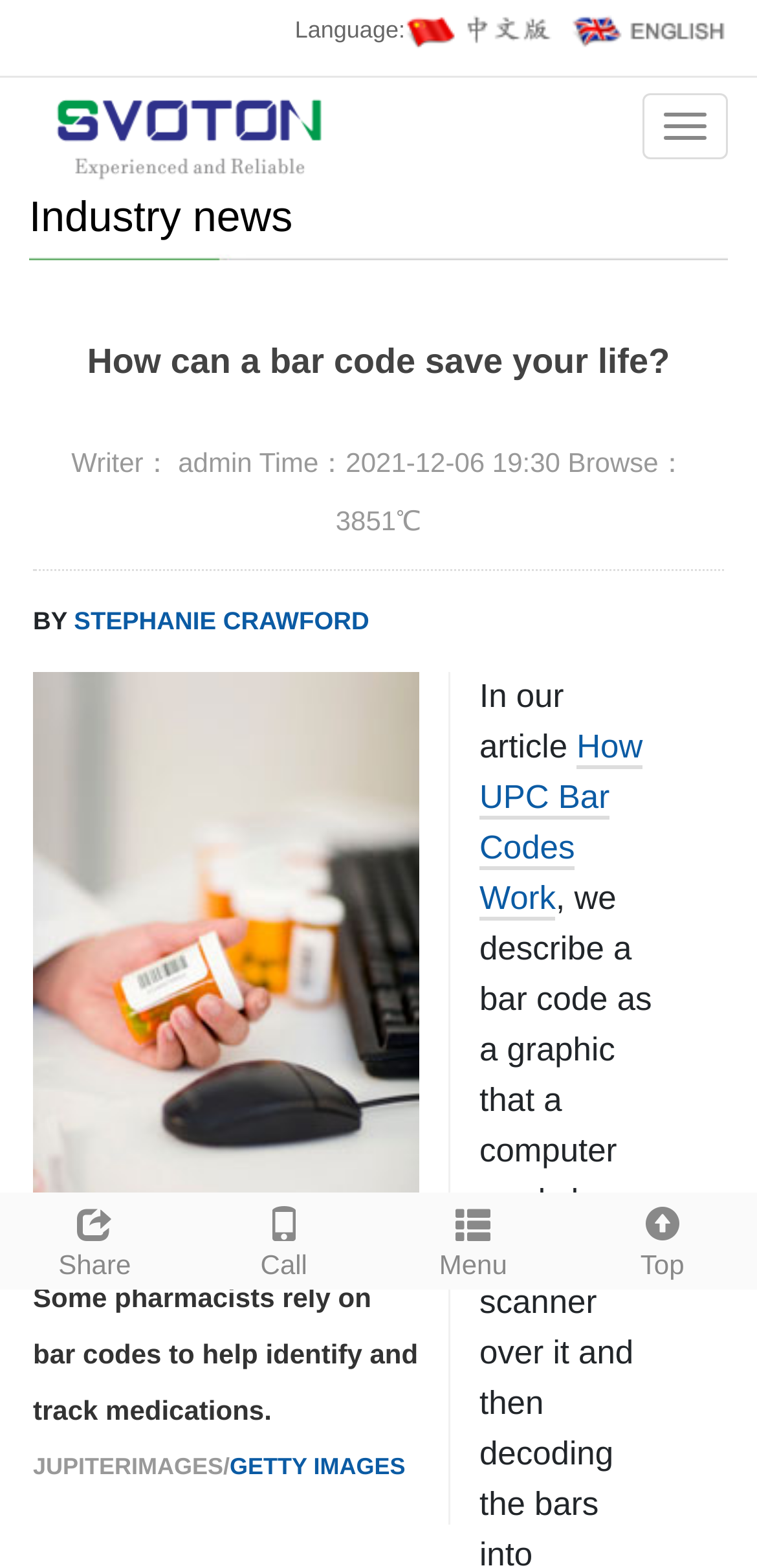Refer to the image and offer a detailed explanation in response to the question: How many links are in the navigation bar?

The navigation bar has three links: 'Categories', 'Share', and 'Call'. These links are located at the top of the webpage and are part of the navigation menu.